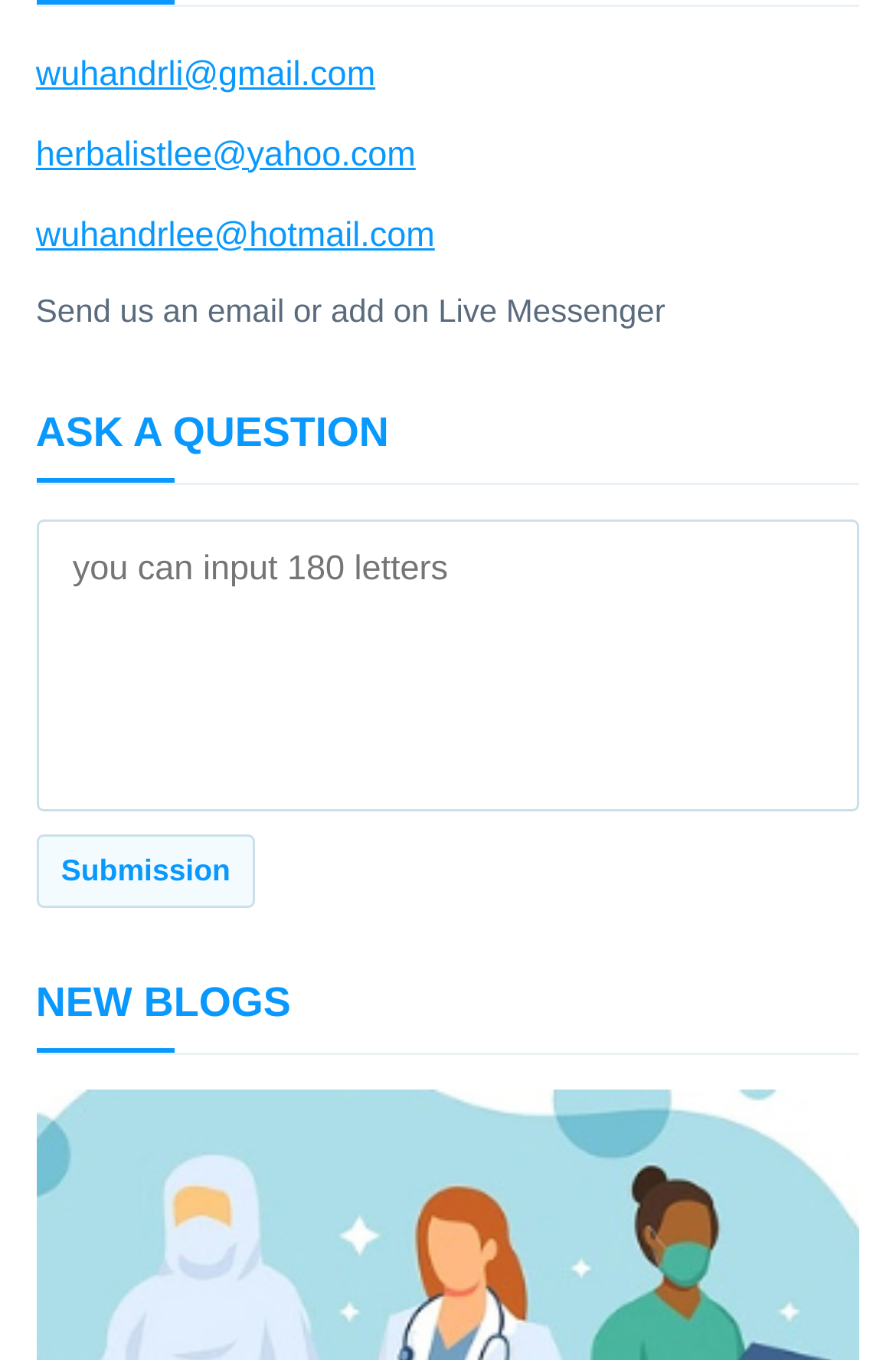Respond to the following question using a concise word or phrase: 
What is the maximum number of letters allowed in the textbox?

180